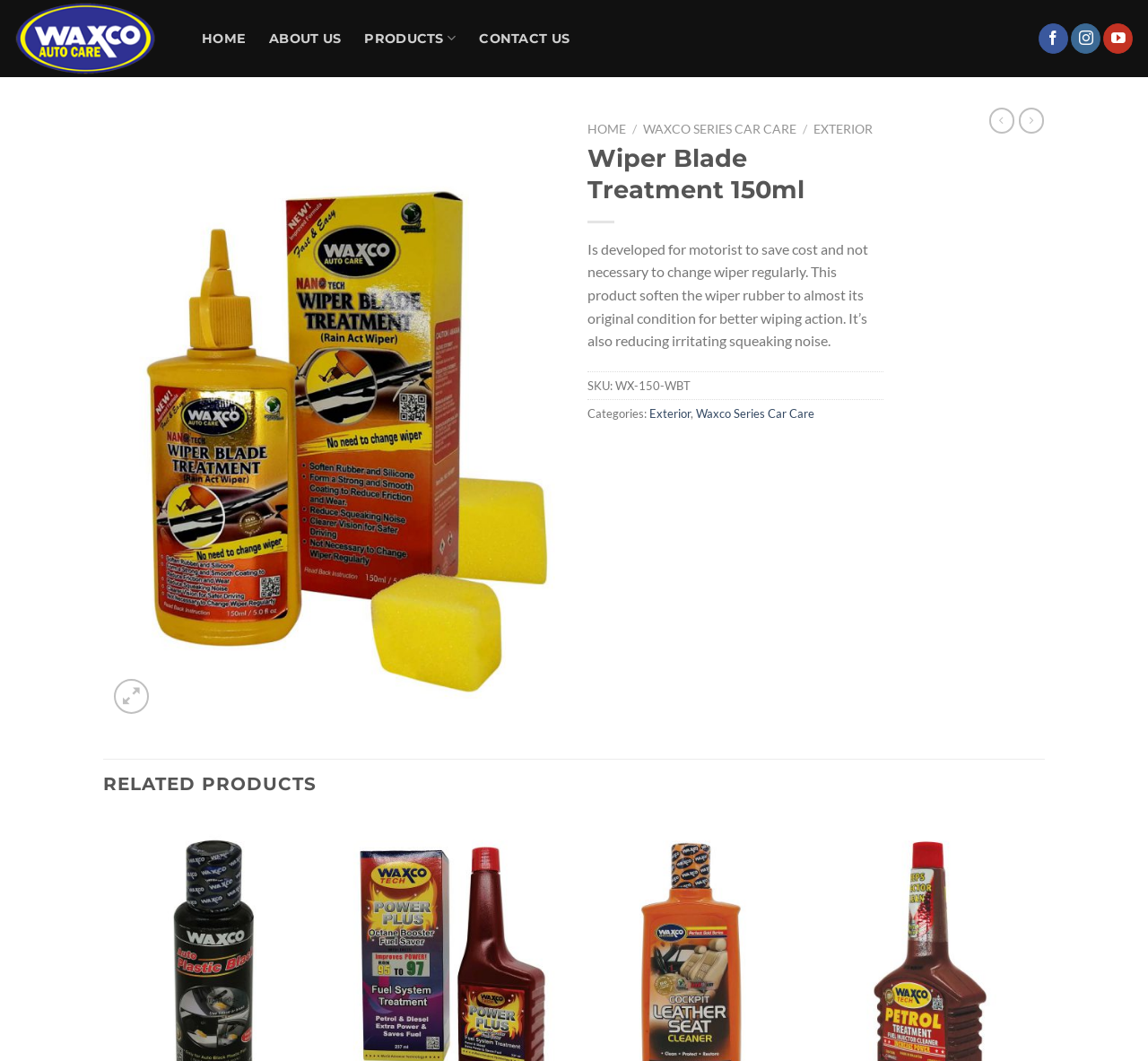Find the bounding box coordinates for the element described here: "Home".

[0.176, 0.021, 0.214, 0.052]